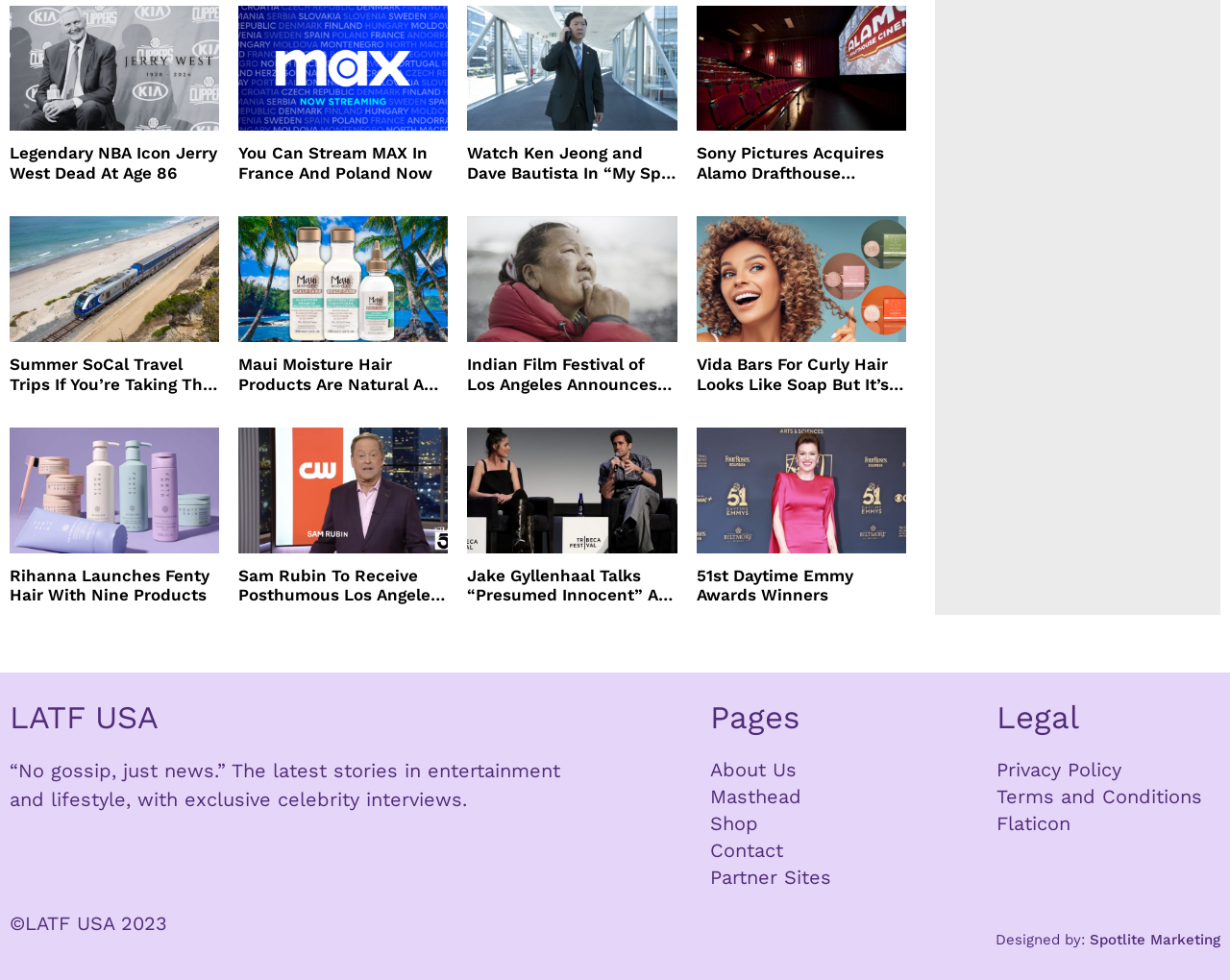Find the bounding box of the element with the following description: "Privacy Policy". The coordinates must be four float numbers between 0 and 1, formatted as [left, top, right, bottom].

[0.81, 0.771, 0.977, 0.799]